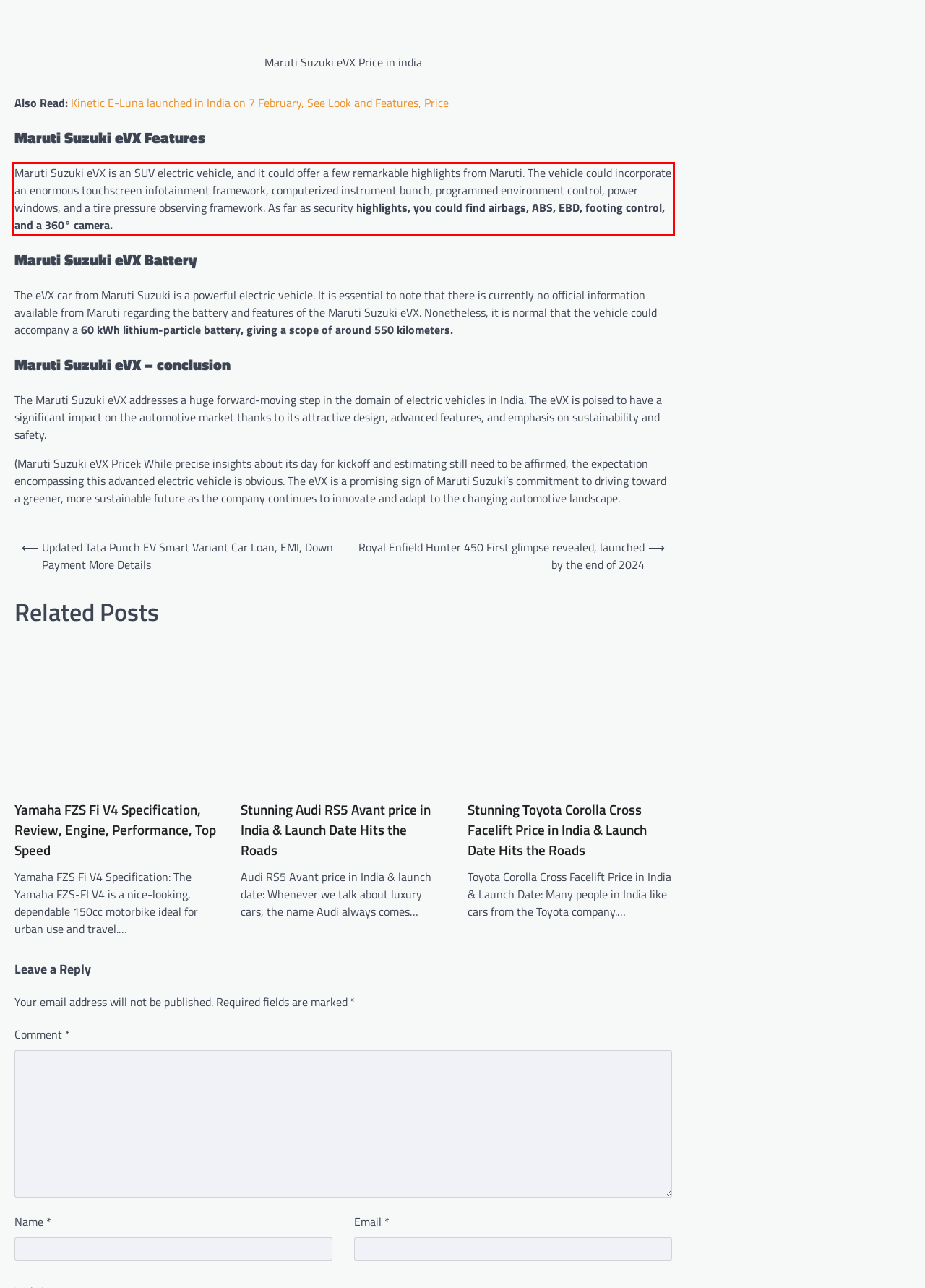You are presented with a screenshot containing a red rectangle. Extract the text found inside this red bounding box.

Maruti Suzuki eVX is an SUV electric vehicle, and it could offer a few remarkable highlights from Maruti. The vehicle could incorporate an enormous touchscreen infotainment framework, computerized instrument bunch, programmed environment control, power windows, and a tire pressure observing framework. As far as security highlights, you could find airbags, ABS, EBD, footing control, and a 360° camera.